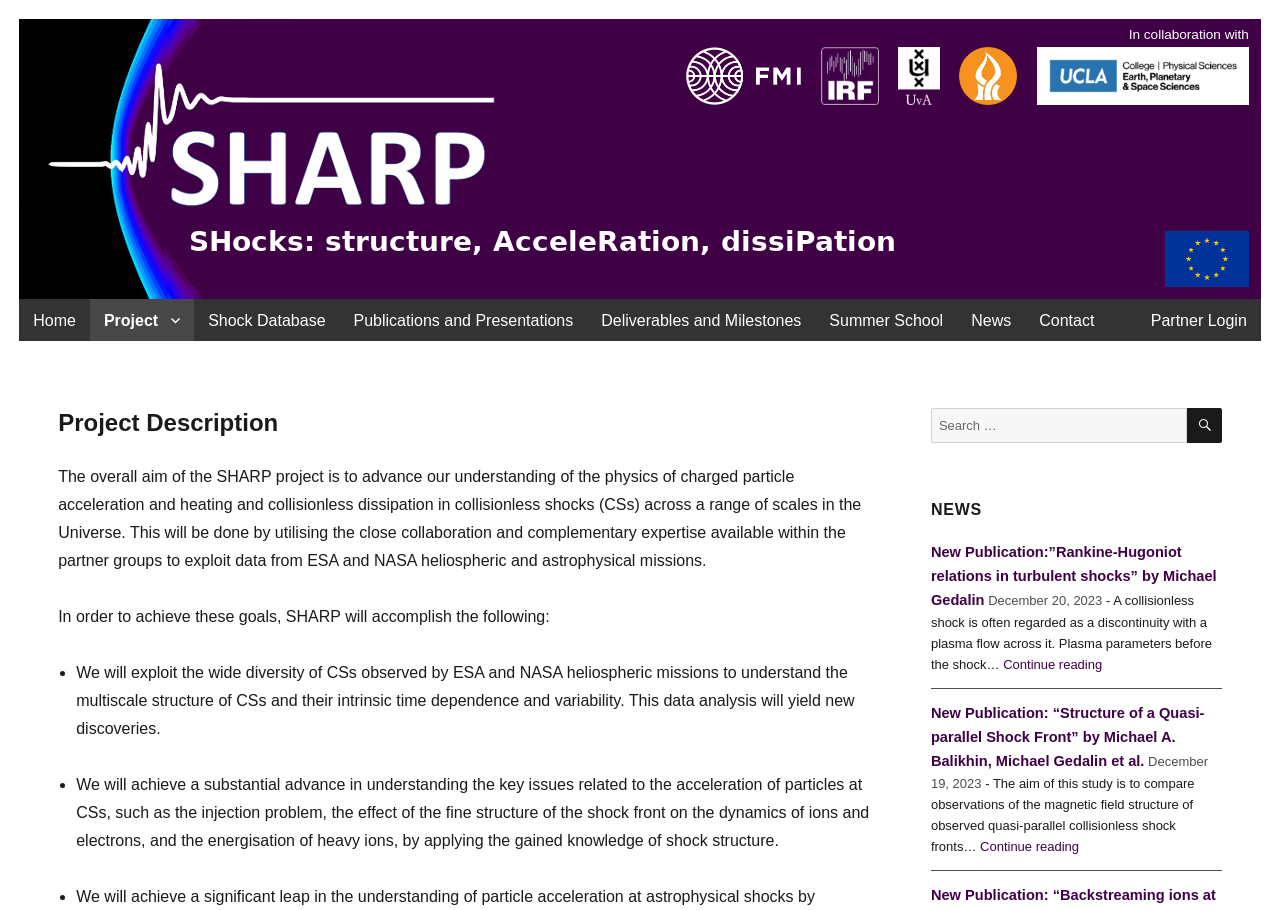Respond to the question below with a single word or phrase:
How many links are available in the primary menu?

11